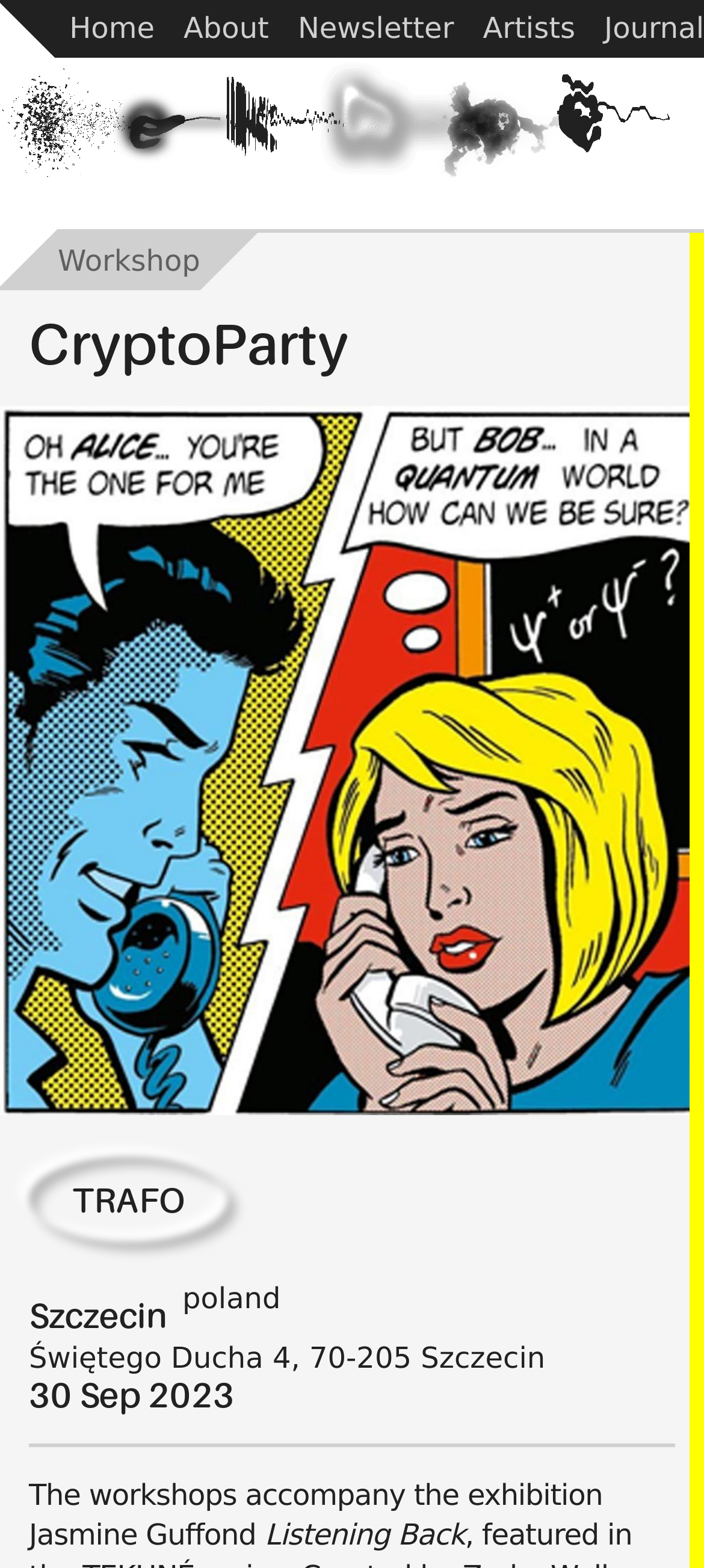What is the title of the journal section?
Answer with a single word or phrase, using the screenshot for reference.

Journal